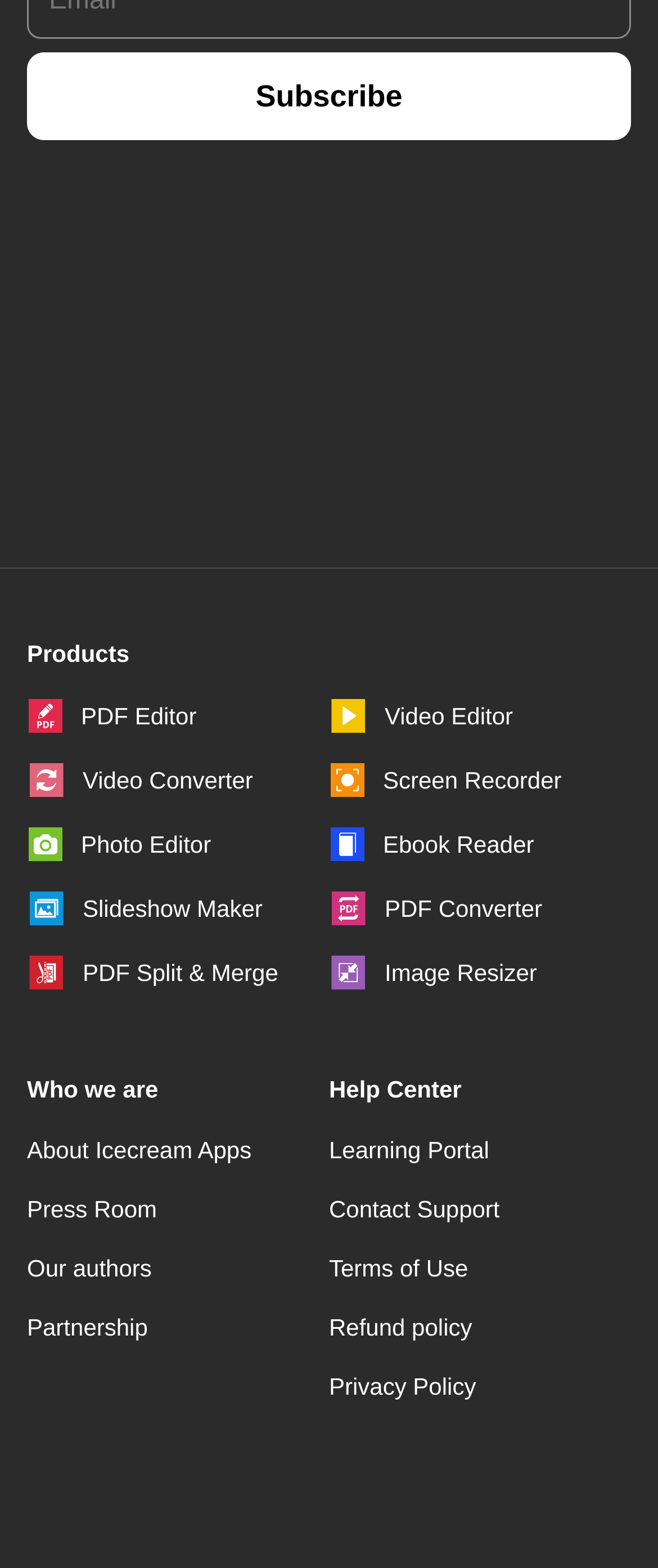Bounding box coordinates are given in the format (top-left x, top-left y, bottom-right x, bottom-right y). All values should be floating point numbers between 0 and 1. Provide the bounding box coordinate for the UI element described as: Terms of Use

[0.5, 0.797, 0.959, 0.819]